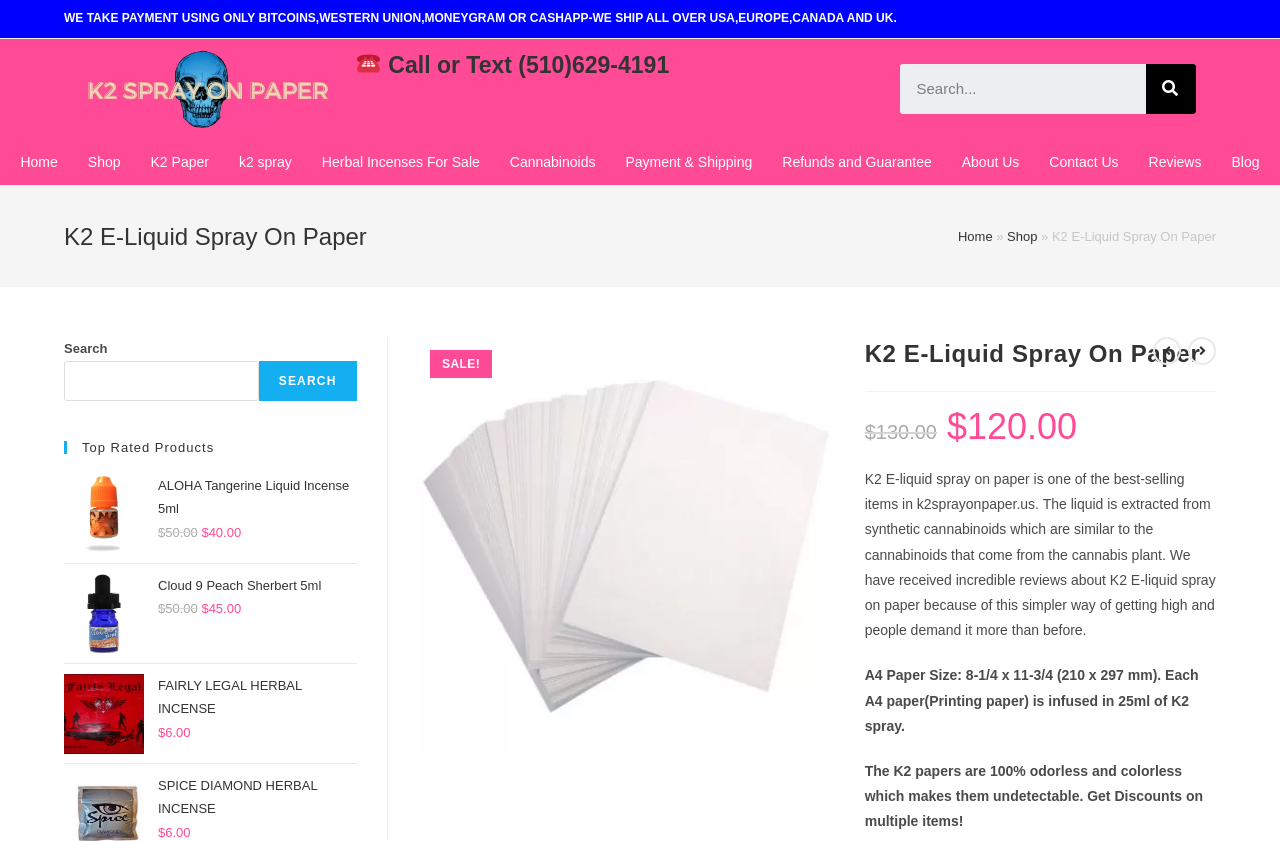Please specify the bounding box coordinates of the element that should be clicked to execute the given instruction: 'Search for products'. Ensure the coordinates are four float numbers between 0 and 1, expressed as [left, top, right, bottom].

[0.703, 0.076, 0.935, 0.135]